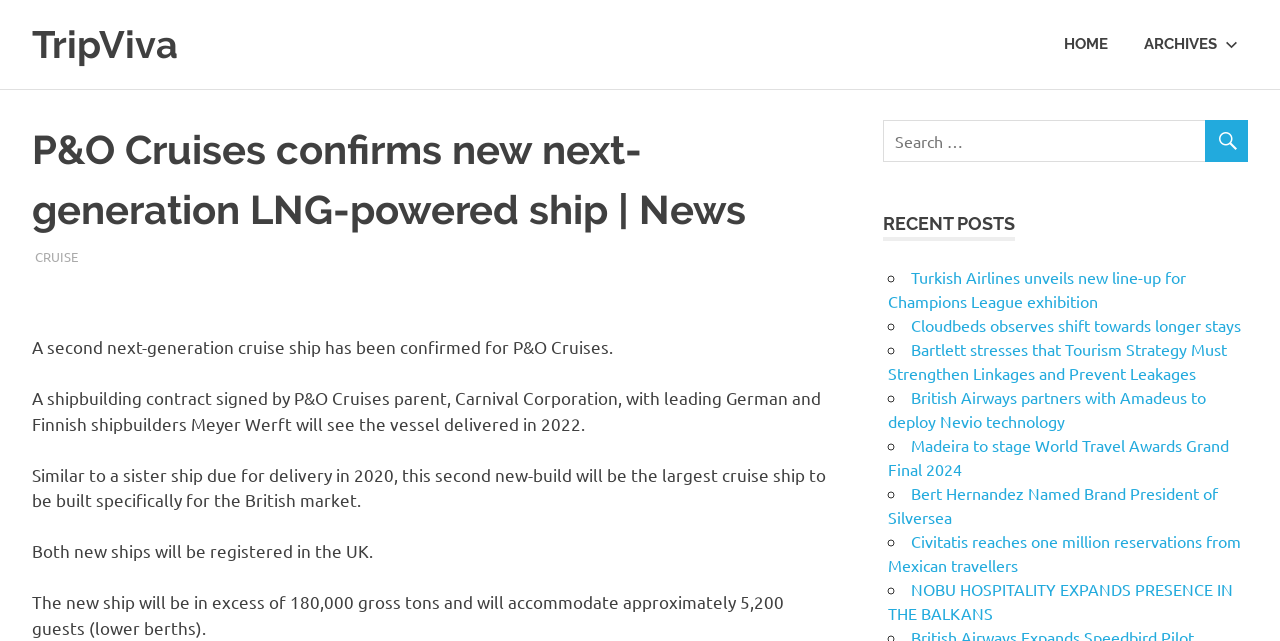Given the element description "name="s" placeholder="Search …" title="Search for:"" in the screenshot, predict the bounding box coordinates of that UI element.

[0.69, 0.187, 0.975, 0.253]